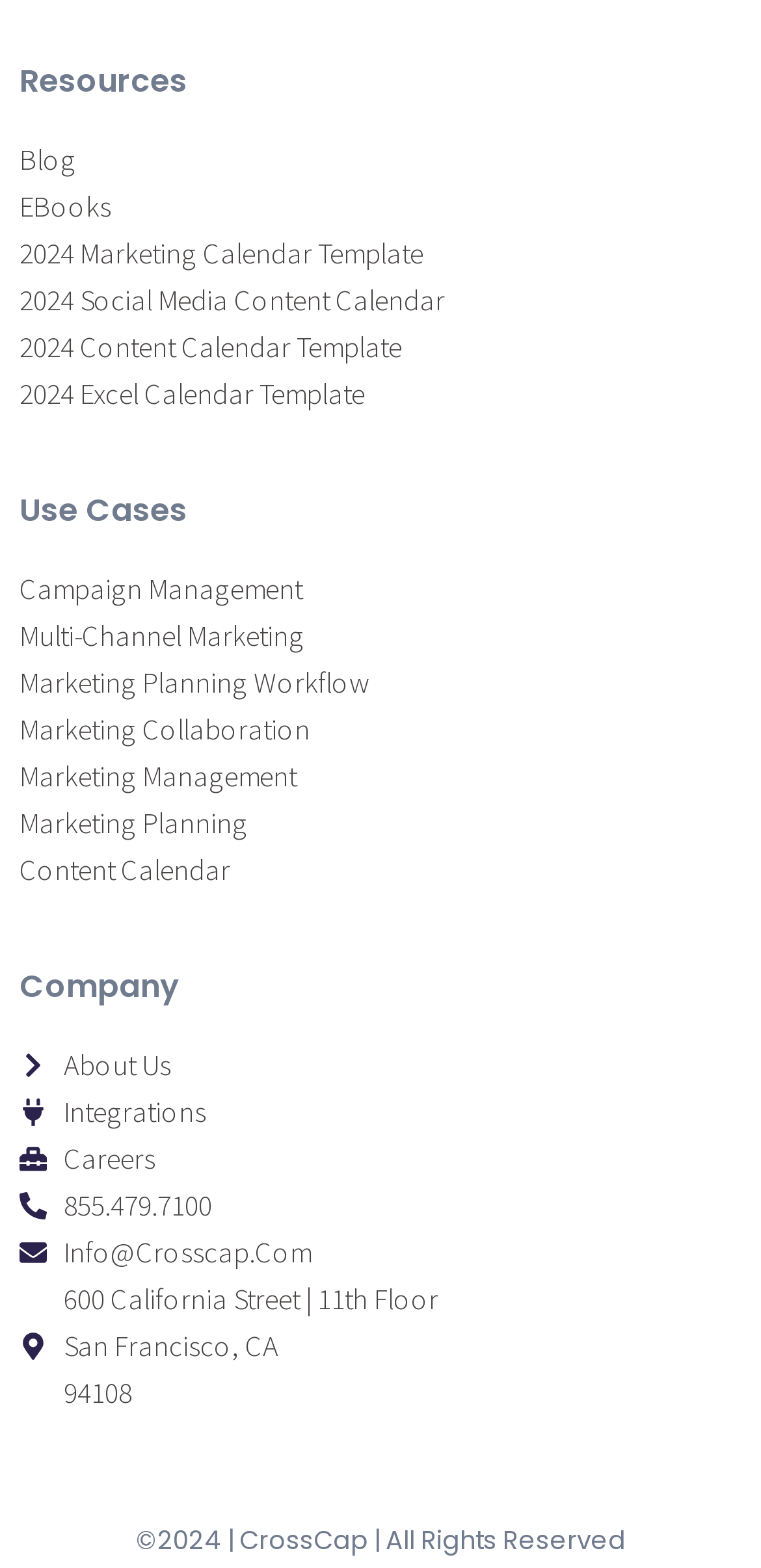Using the details from the image, please elaborate on the following question: What company is associated with this webpage?

The webpage has a 'Company' section with links to 'About Us', 'Integrations', and 'Careers', and also displays the company's contact information, including phone number, email, and address, indicating that the company associated with this webpage is CrossCap.